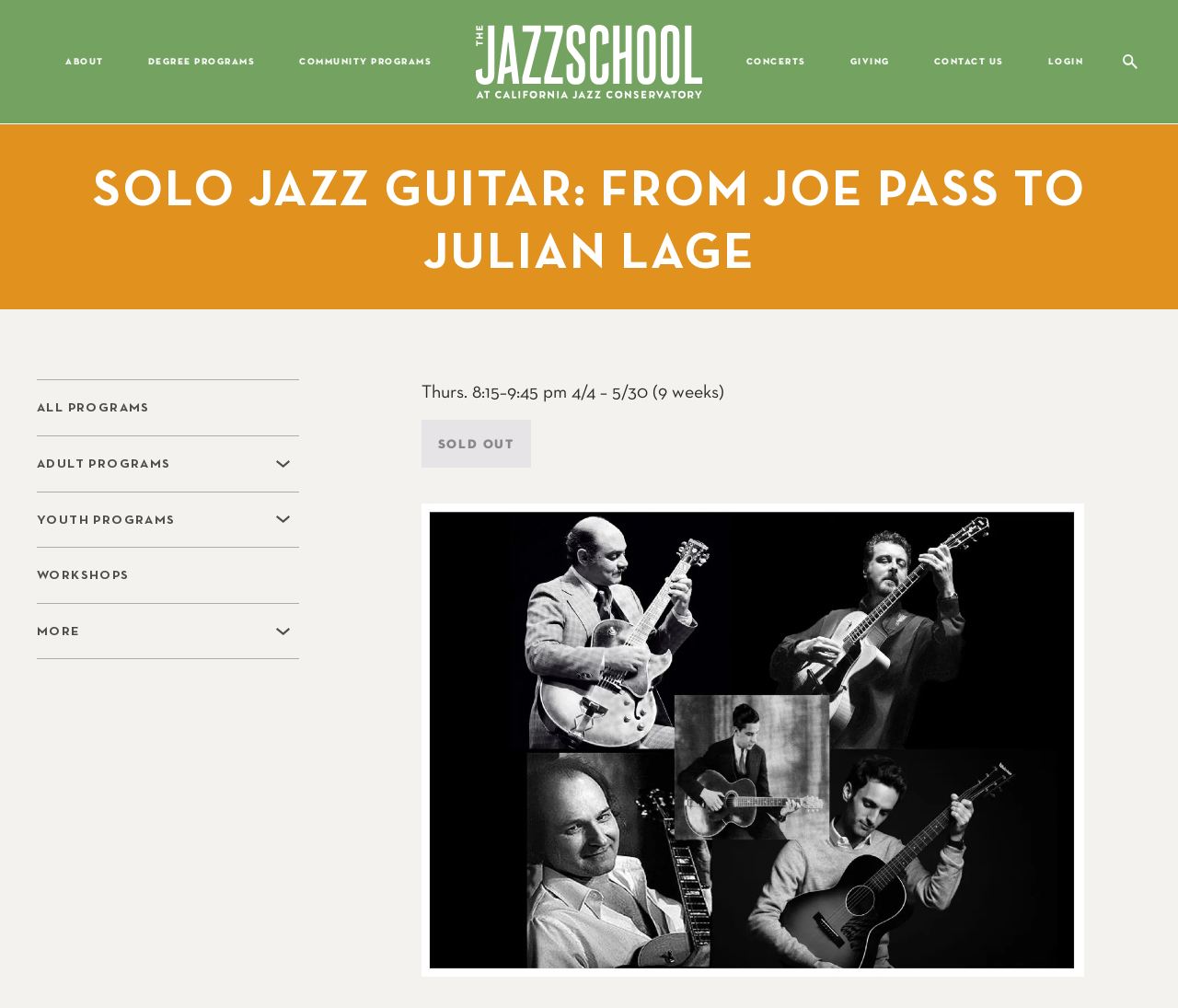Determine the bounding box coordinates of the element that should be clicked to execute the following command: "Click the 'JOBS' link".

None